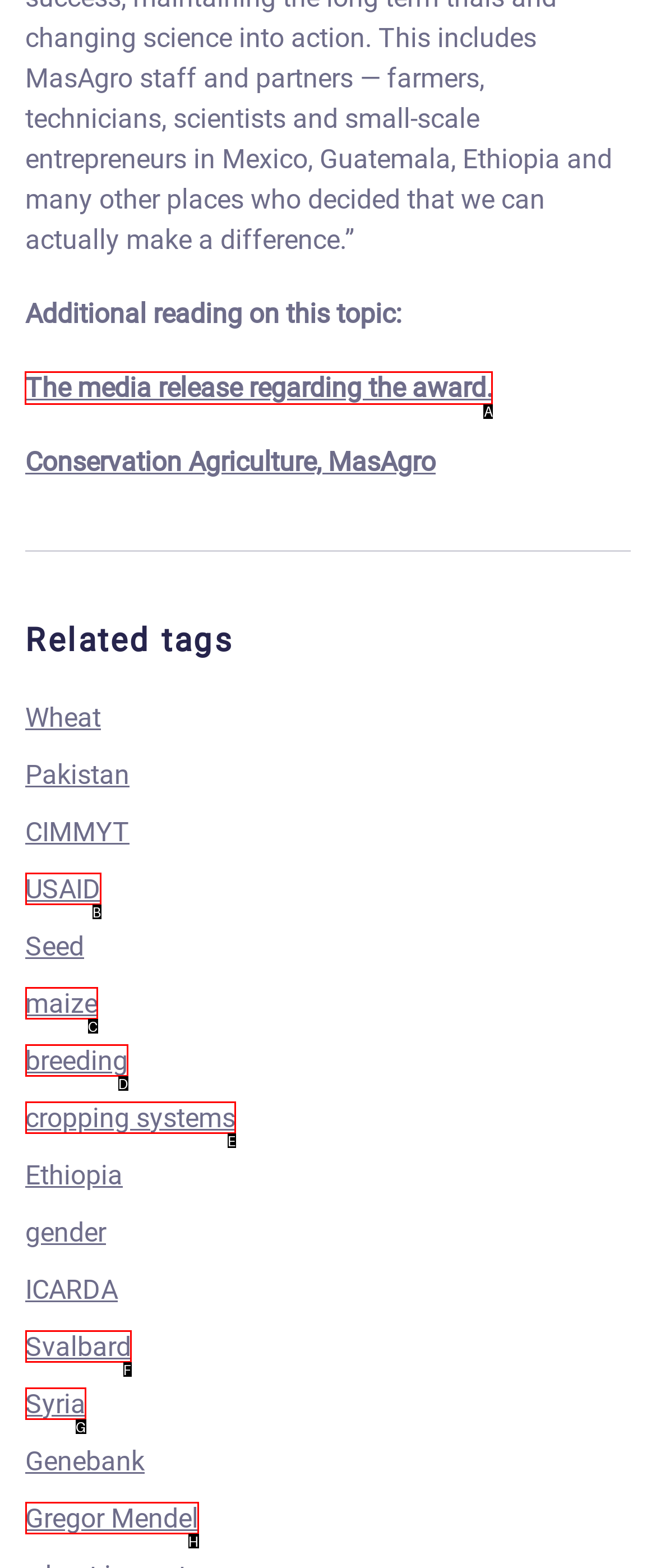Select the letter of the option that should be clicked to achieve the specified task: Check the post by 'debora'. Respond with just the letter.

None